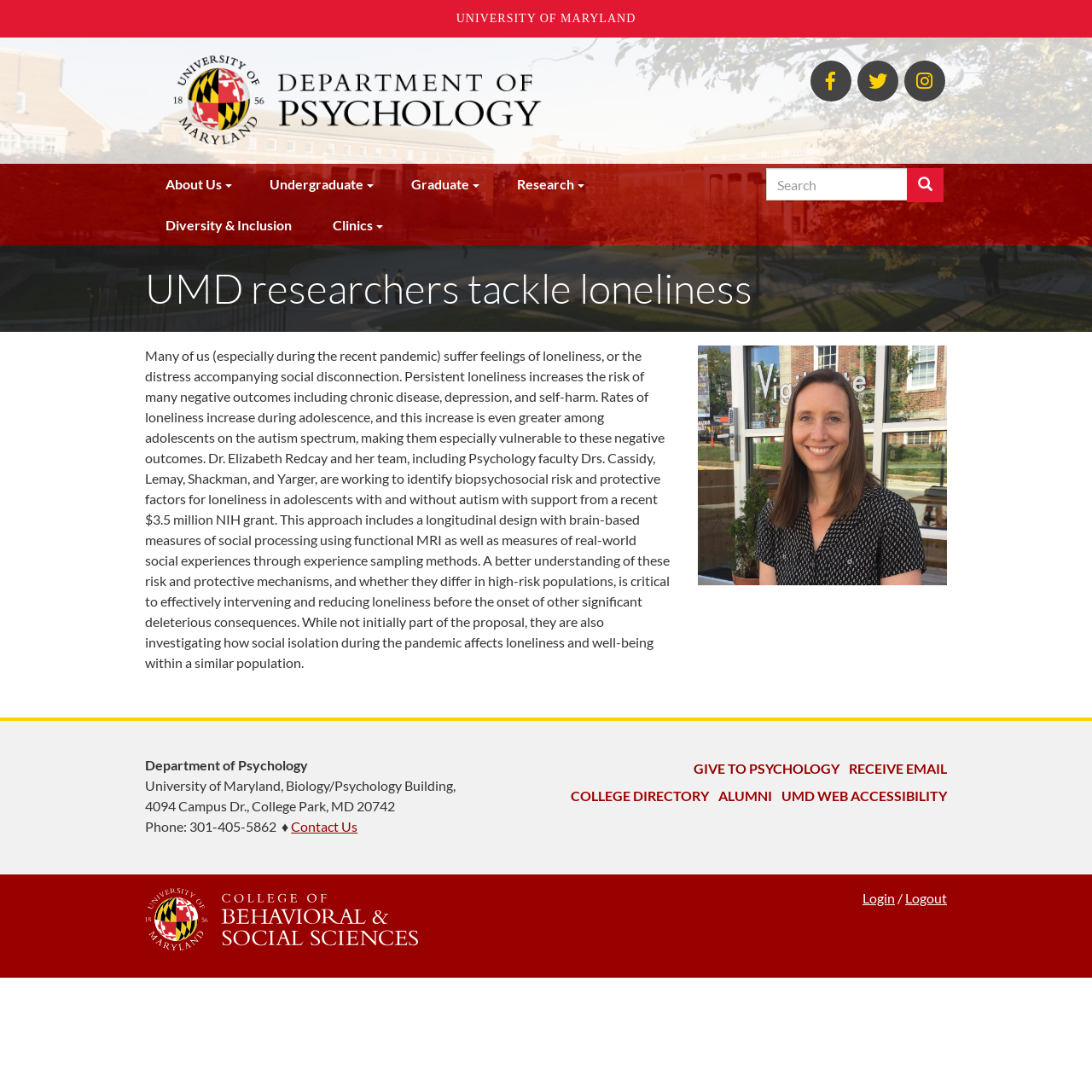What is the address of the University of Maryland?
Provide a one-word or short-phrase answer based on the image.

4094 Campus Dr., College Park, MD 20742